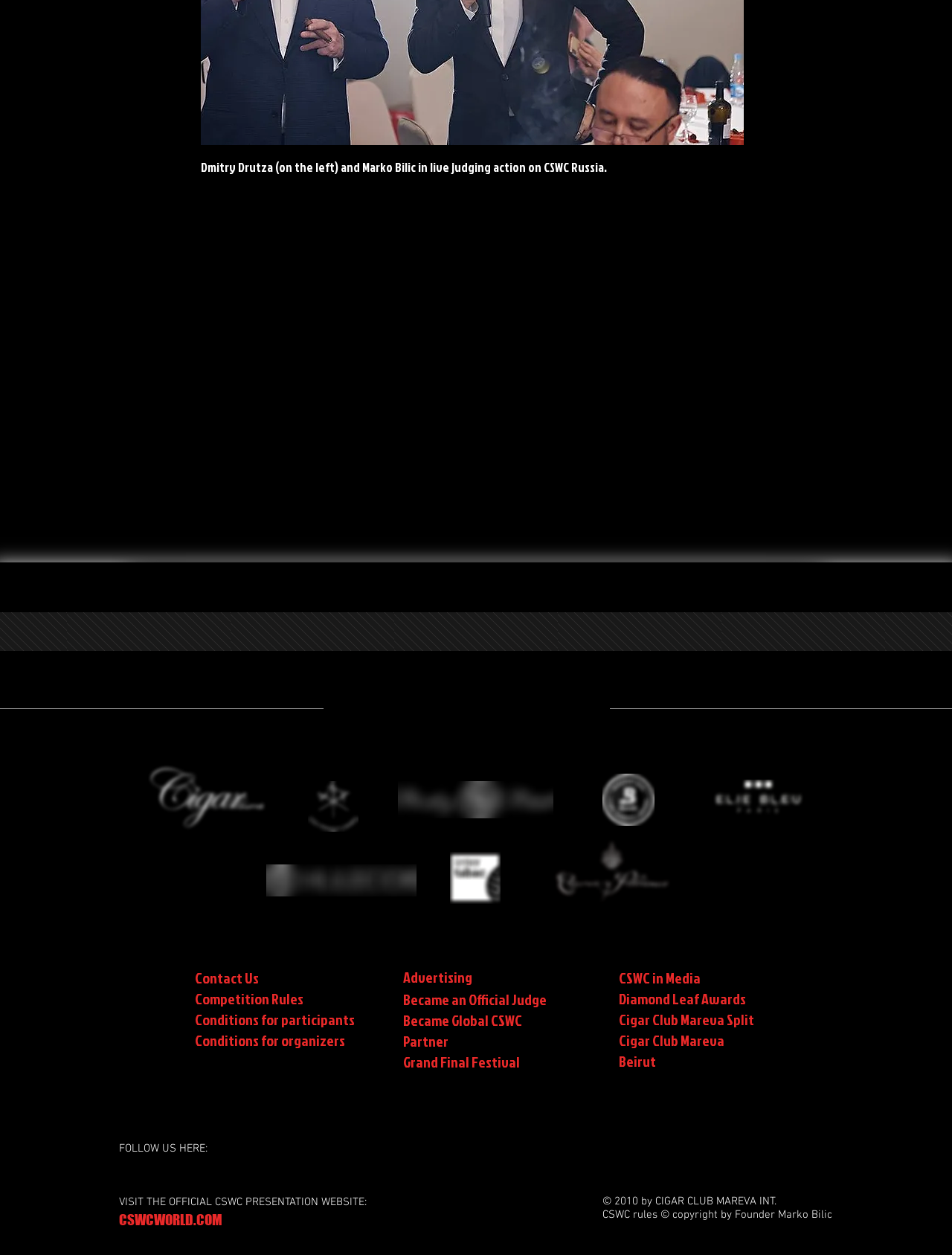Identify the bounding box coordinates of the specific part of the webpage to click to complete this instruction: "Visit WordPress.org".

None